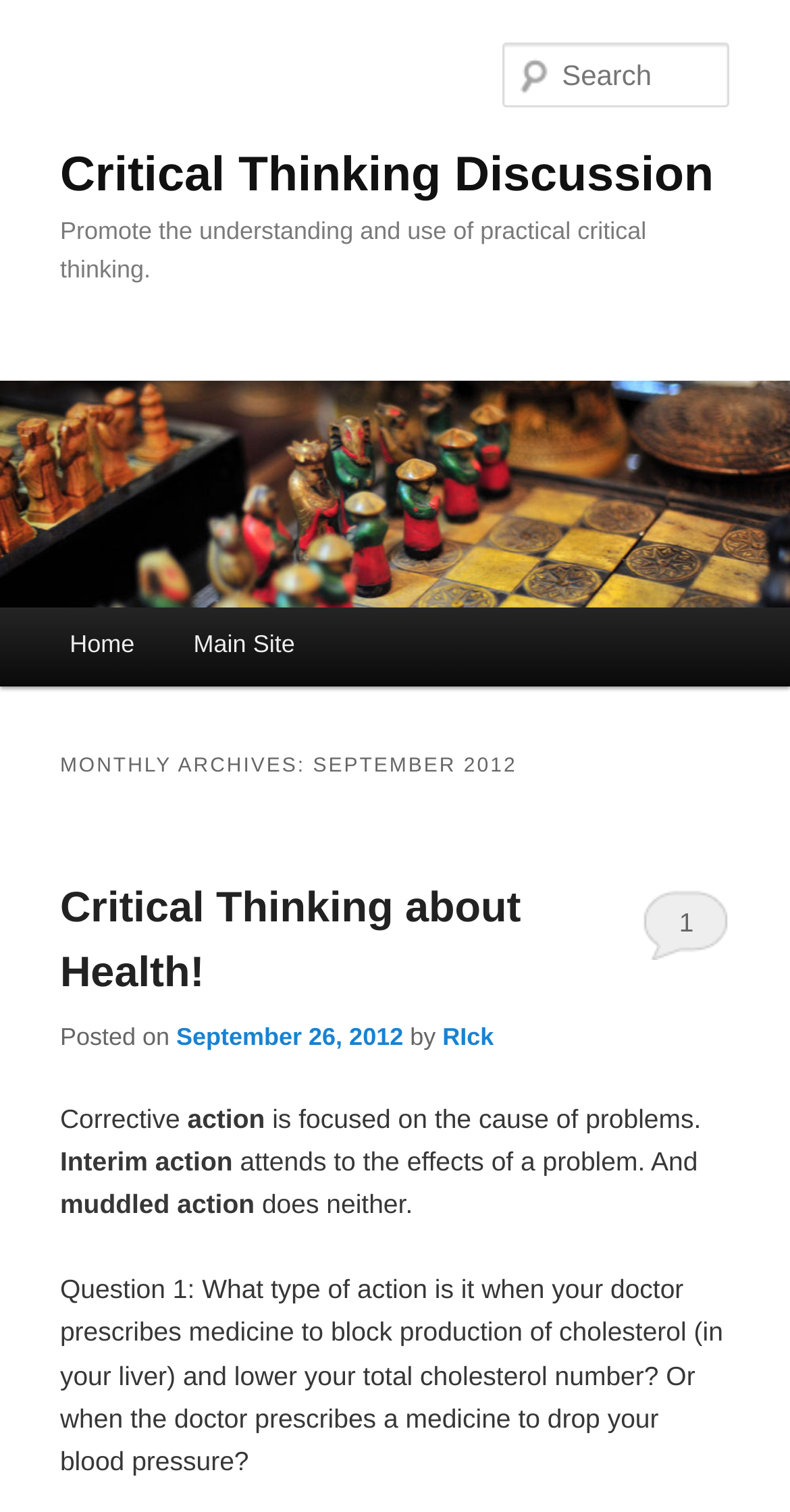What is the title of the first article?
From the details in the image, answer the question comprehensively.

The title of the first article can be found by looking at the link element with the text 'Critical Thinking about Health!'. This link element is nested inside a heading element, which suggests that it is the title of an article.